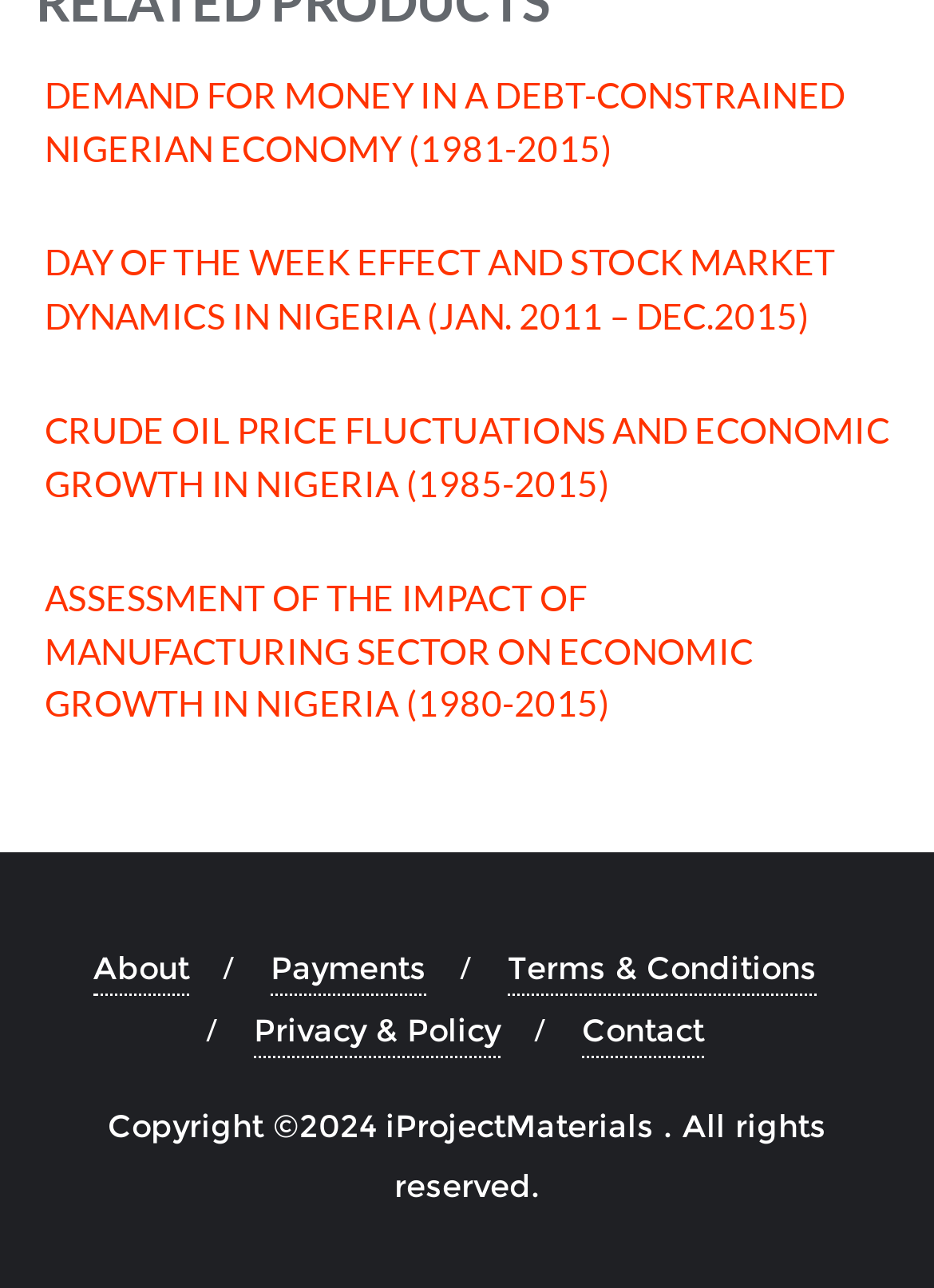Could you determine the bounding box coordinates of the clickable element to complete the instruction: "access information on crude oil price fluctuations and economic growth in Nigeria"? Provide the coordinates as four float numbers between 0 and 1, i.e., [left, top, right, bottom].

[0.048, 0.305, 0.952, 0.396]